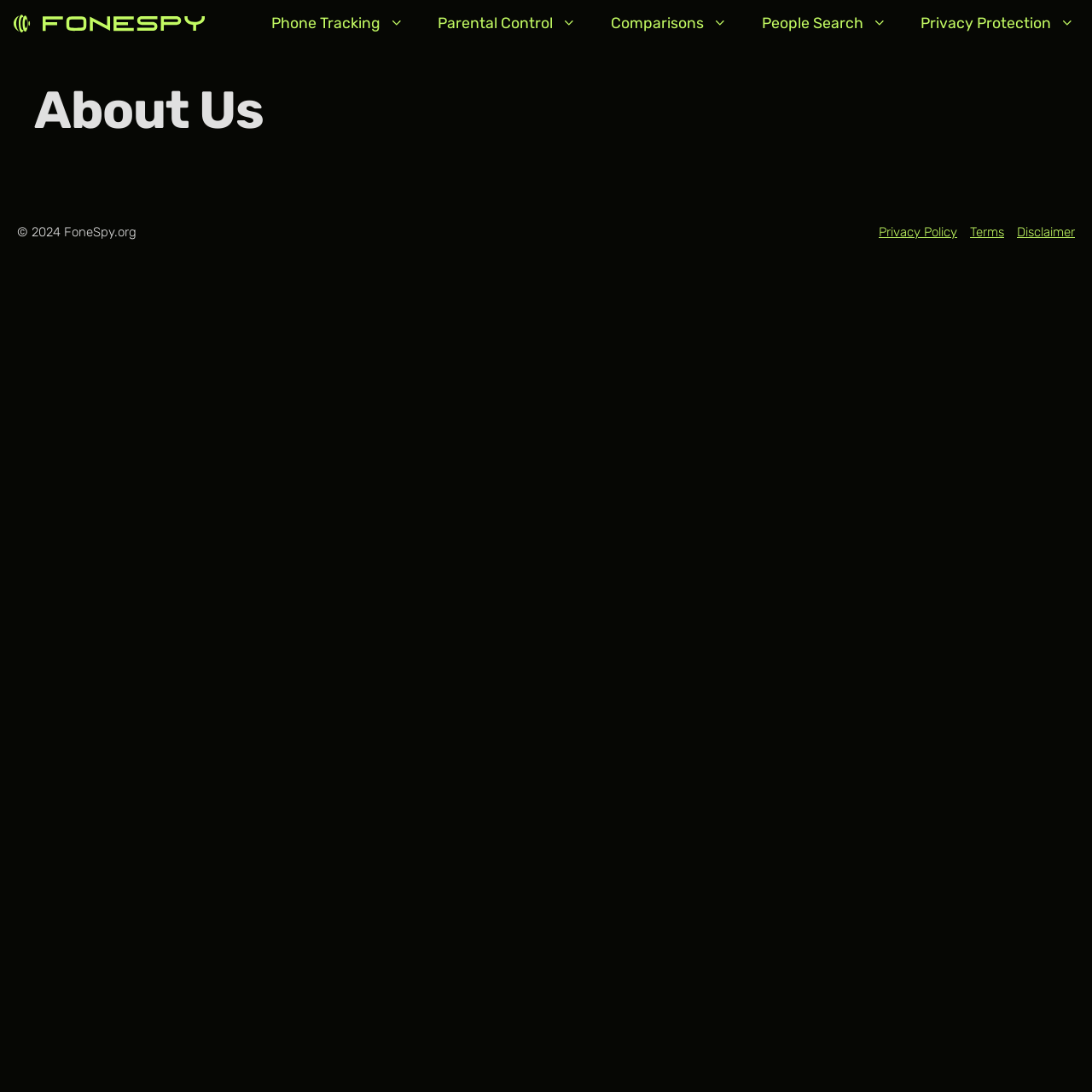What are the main features of the navigation menu?
Use the information from the screenshot to give a comprehensive response to the question.

I determined this by examining the links in the navigation menu, which include 'Phone Tracking', 'Parental Control', 'Comparisons', 'People Search', and 'Privacy Protection'. These links suggest that the website is related to phone tracking and monitoring.